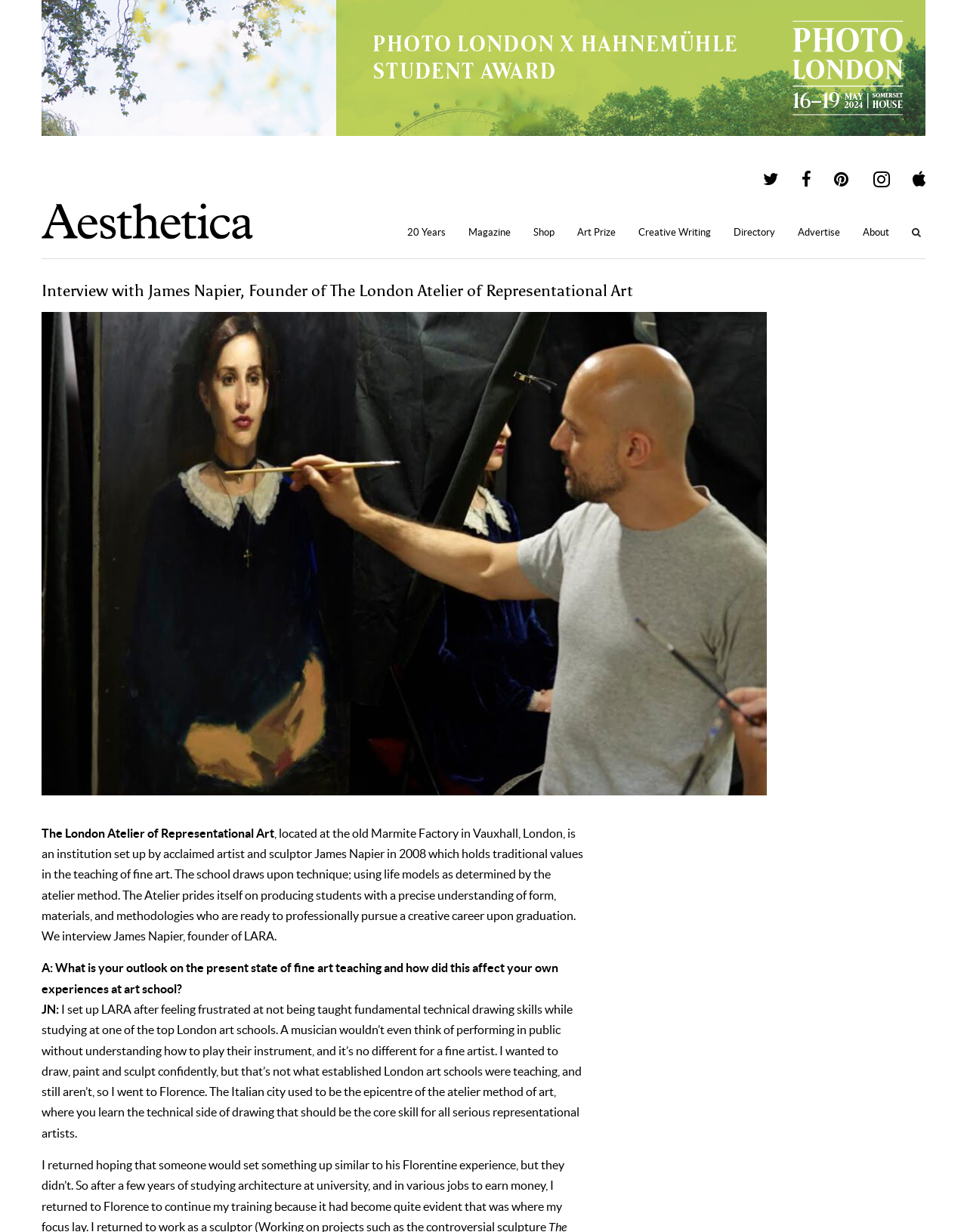What is the location of The London Atelier of Representational Art?
Using the visual information, respond with a single word or phrase.

Vauxhall, London